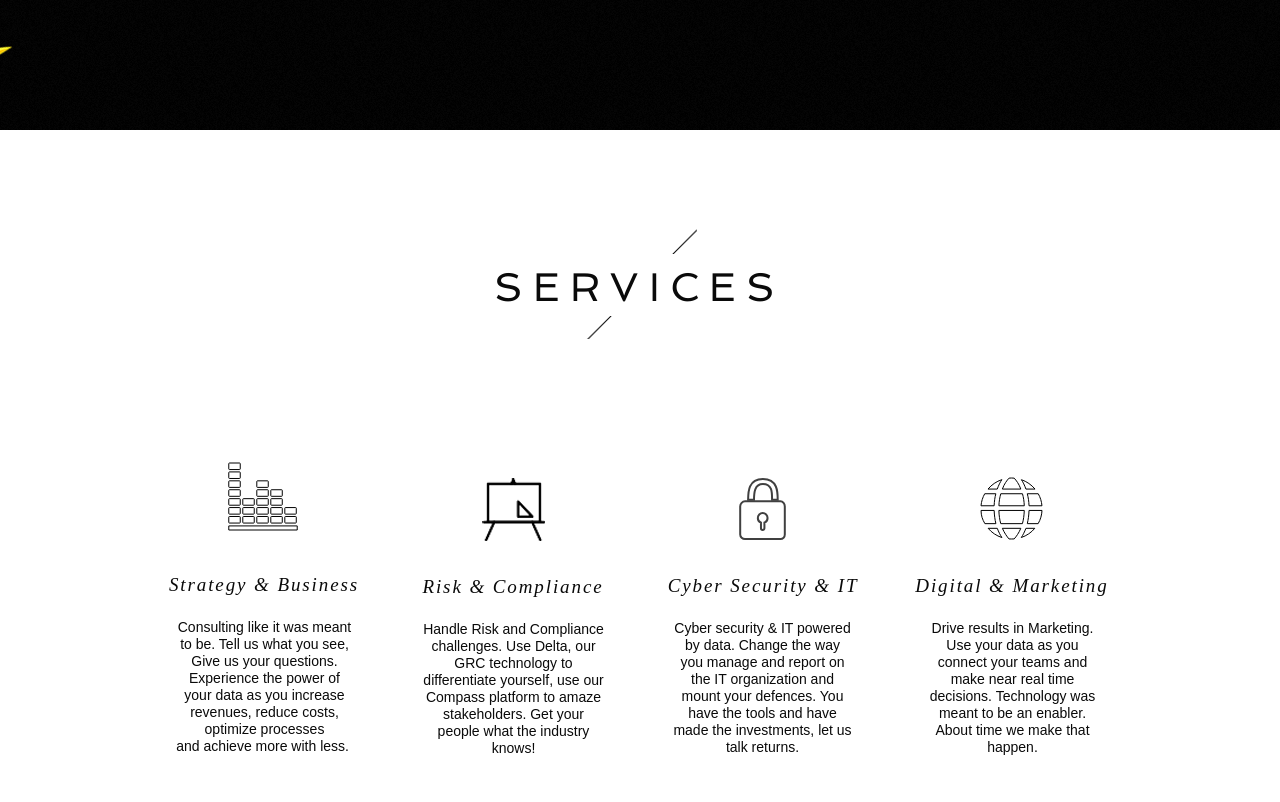What is the last service listed?
Examine the screenshot and reply with a single word or phrase.

Digital & Marketing